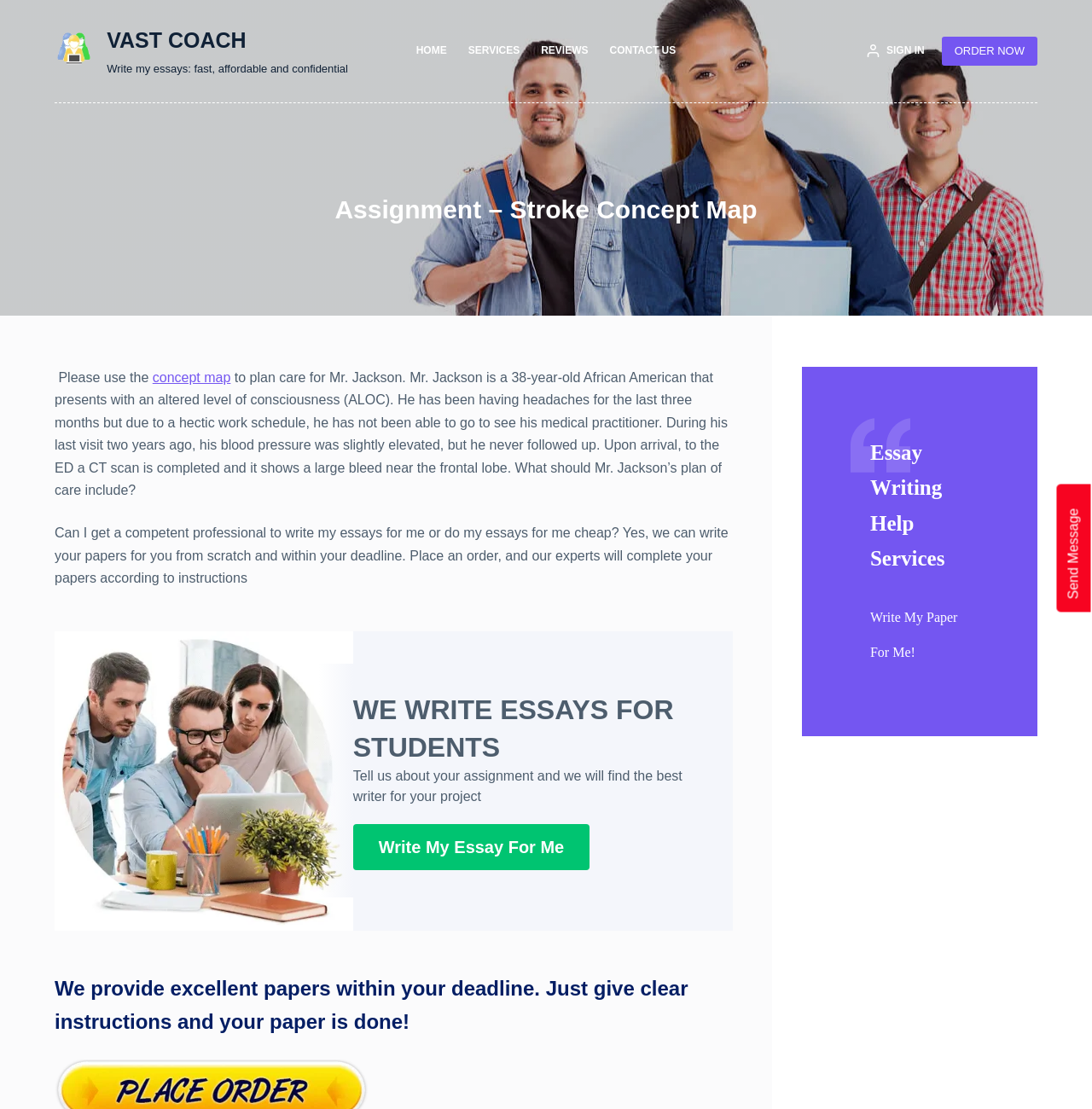Extract the main title from the webpage.

Assignment – Stroke Concept Map